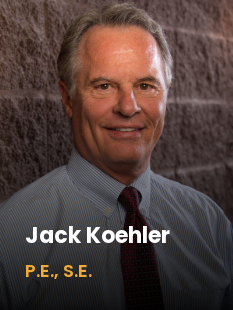What is the organization's commitment reflected in the presentation?
Please provide an in-depth and detailed response to the question.

The presentation of Jack Koehler's portrait reflects the organization's commitment to showcasing its skilled professionals who are dedicated to delivering high-quality engineering services.